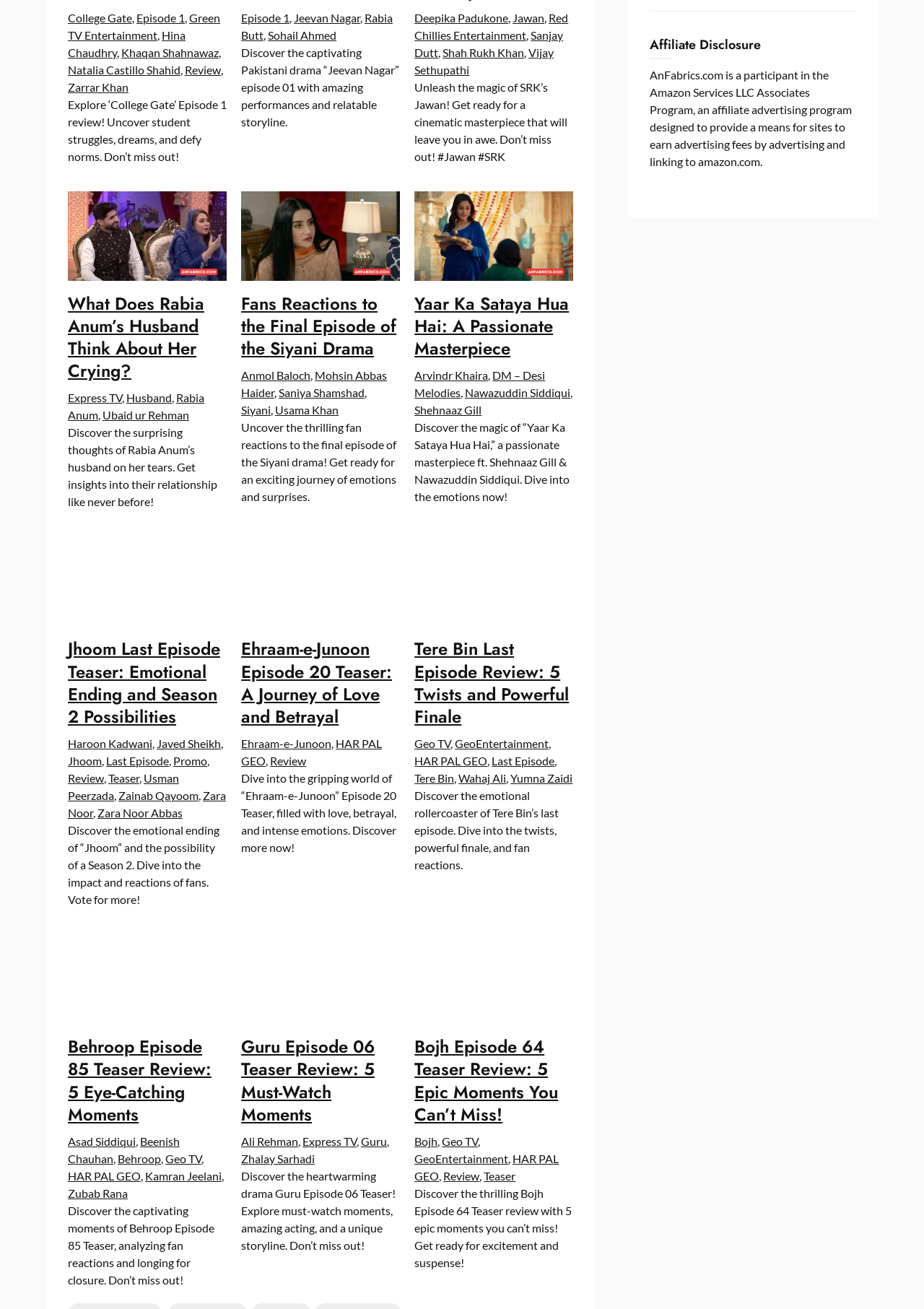Identify the bounding box coordinates for the region to click in order to carry out this instruction: "Click the CONTACT US link". Provide the coordinates using four float numbers between 0 and 1, formatted as [left, top, right, bottom].

None